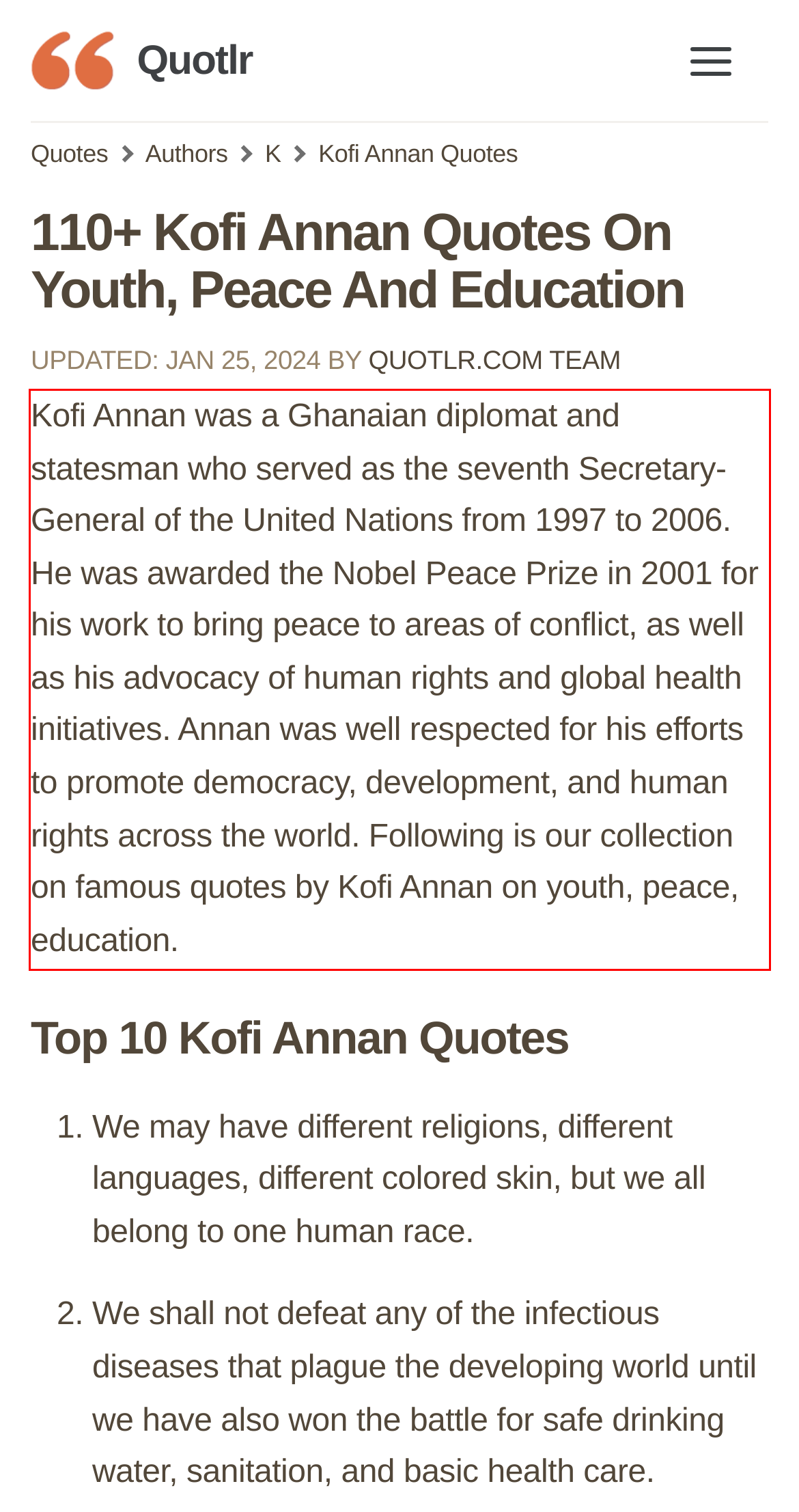From the provided screenshot, extract the text content that is enclosed within the red bounding box.

Kofi Annan was a Ghanaian diplomat and statesman who served as the seventh Secretary-General of the United Nations from 1997 to 2006. He was awarded the Nobel Peace Prize in 2001 for his work to bring peace to areas of conflict, as well as his advocacy of human rights and global health initiatives. Annan was well respected for his efforts to promote democracy, development, and human rights across the world. Following is our collection on famous quotes by Kofi Annan on youth, peace, education.